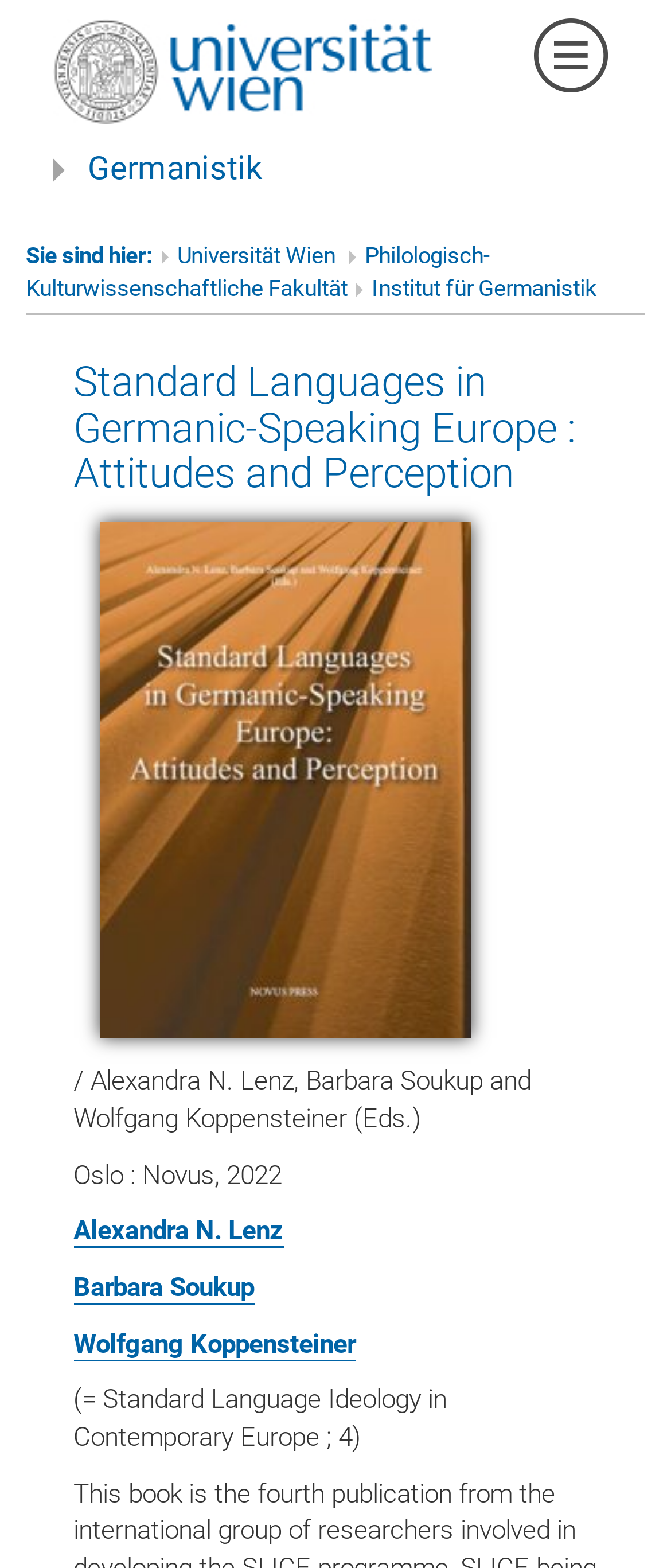Please identify the bounding box coordinates of the area I need to click to accomplish the following instruction: "Explore the Institut für Germanistik".

[0.554, 0.176, 0.89, 0.192]